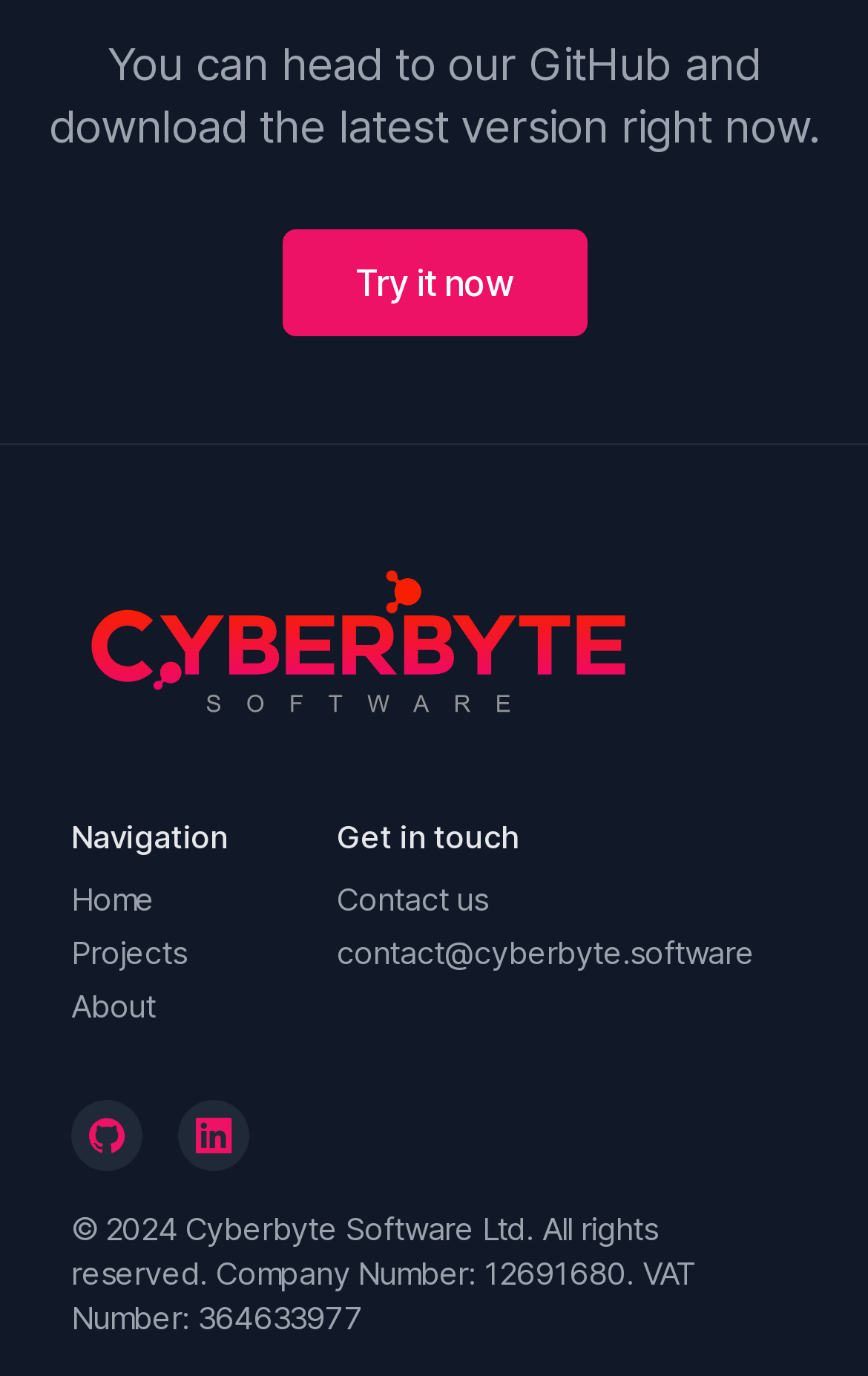Predict the bounding box coordinates of the area that should be clicked to accomplish the following instruction: "Go to Github". The bounding box coordinates should consist of four float numbers between 0 and 1, i.e., [left, top, right, bottom].

[0.082, 0.799, 0.164, 0.851]